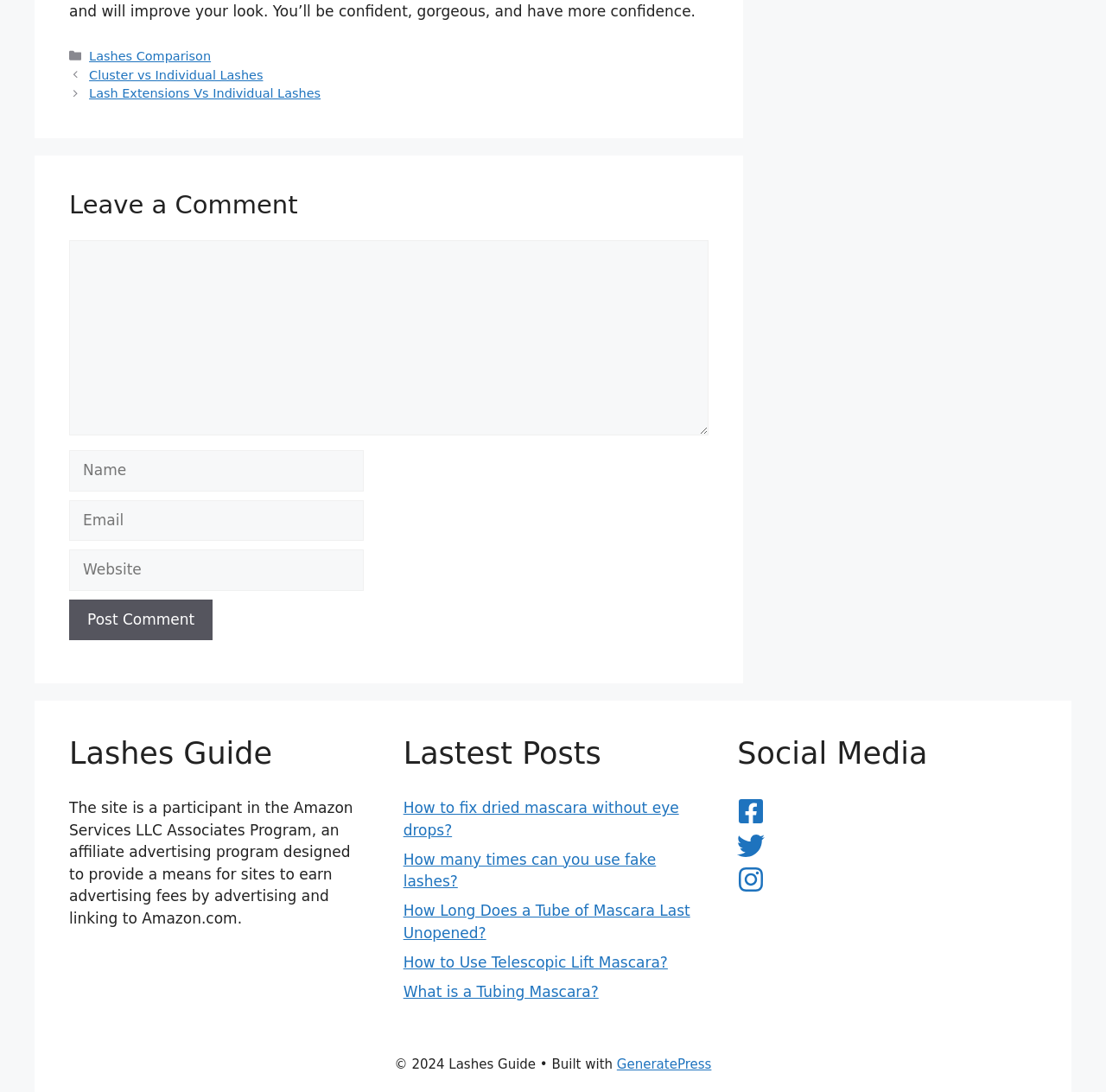What is the purpose of the textbox at the top of the page?
Provide a fully detailed and comprehensive answer to the question.

The textbox at the top of the page is for users to leave a comment. It is required and has a label 'Comment' above it. This suggests that the website allows users to engage with the content by leaving comments.